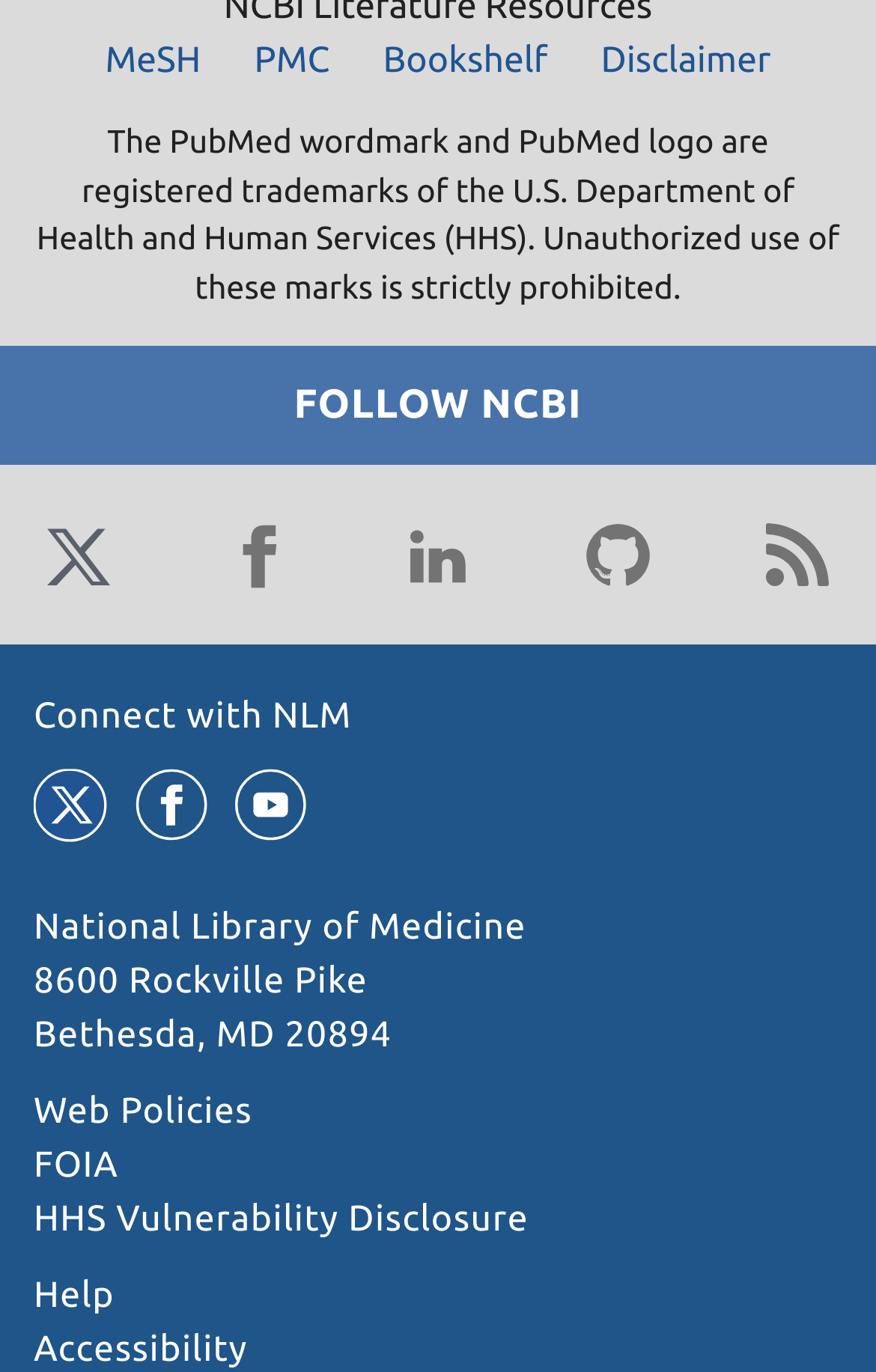Please identify the bounding box coordinates of the clickable region that I should interact with to perform the following instruction: "Visit the MeSH website". The coordinates should be expressed as four float numbers between 0 and 1, i.e., [left, top, right, bottom].

[0.094, 0.024, 0.255, 0.063]